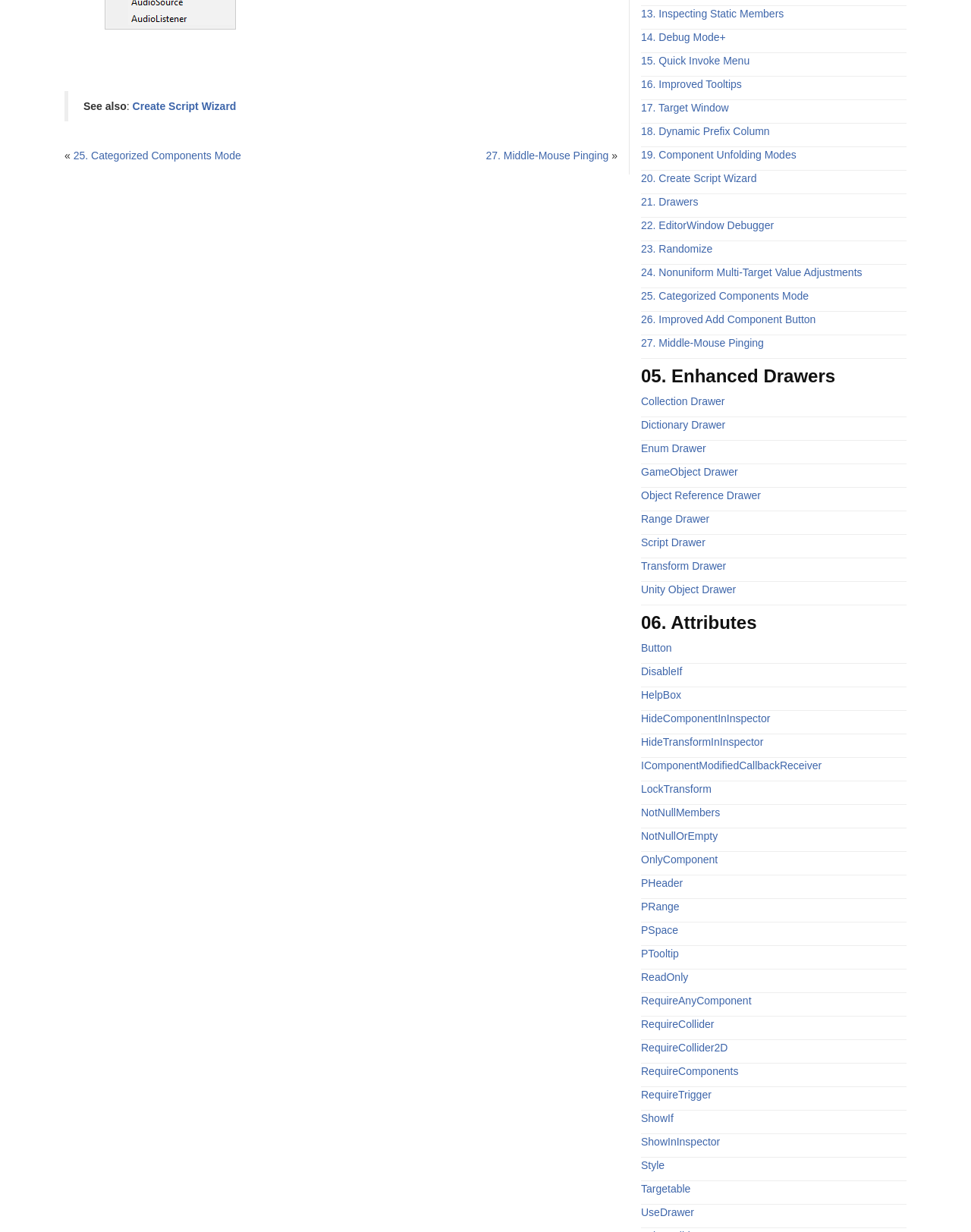Please find and report the bounding box coordinates of the element to click in order to perform the following action: "View 'Middle-Mouse Pinging'". The coordinates should be expressed as four float numbers between 0 and 1, in the format [left, top, right, bottom].

[0.5, 0.121, 0.627, 0.131]